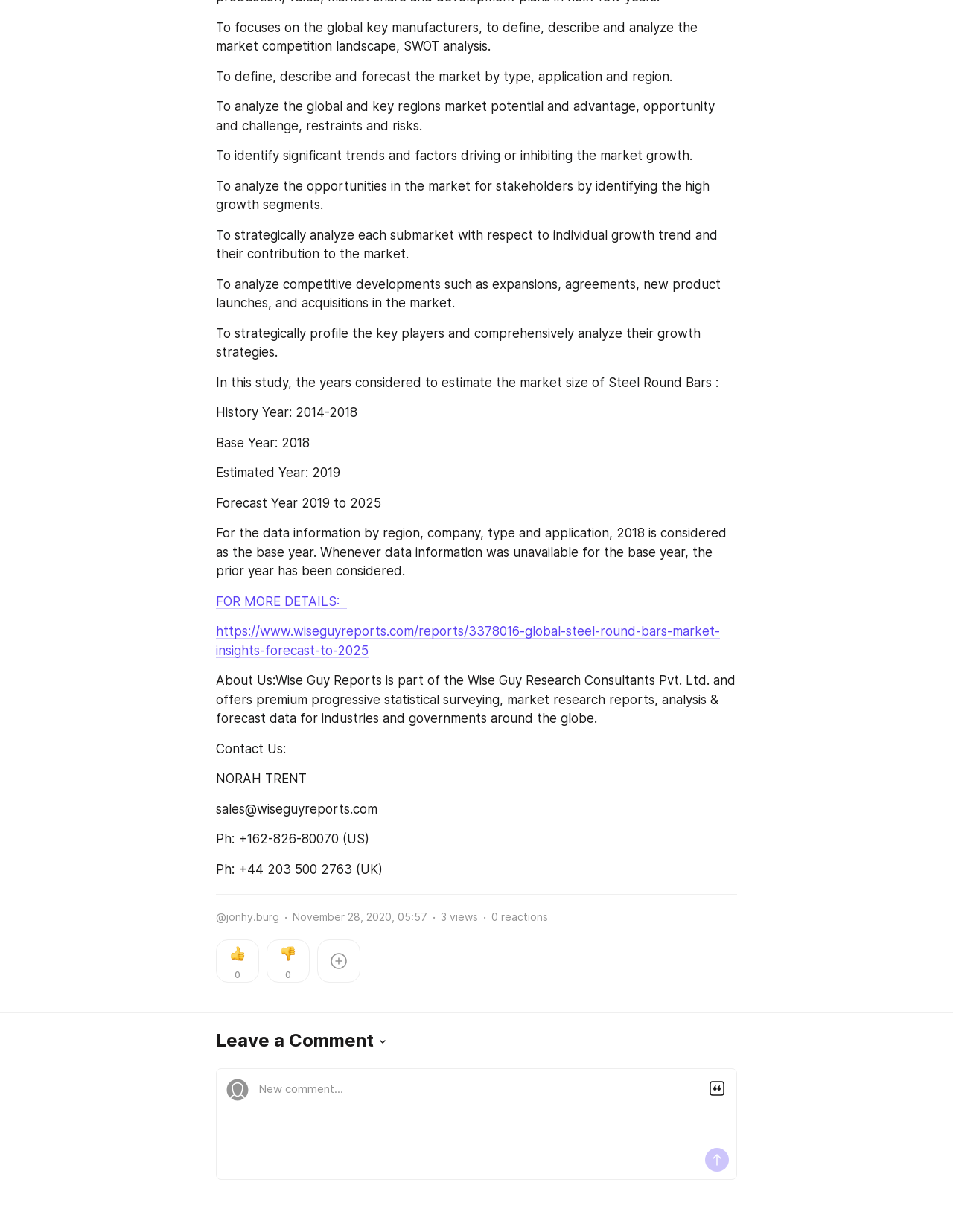Identify the bounding box coordinates for the UI element described as: "FOR MORE DETAILS:". The coordinates should be provided as four floats between 0 and 1: [left, top, right, bottom].

[0.227, 0.482, 0.364, 0.494]